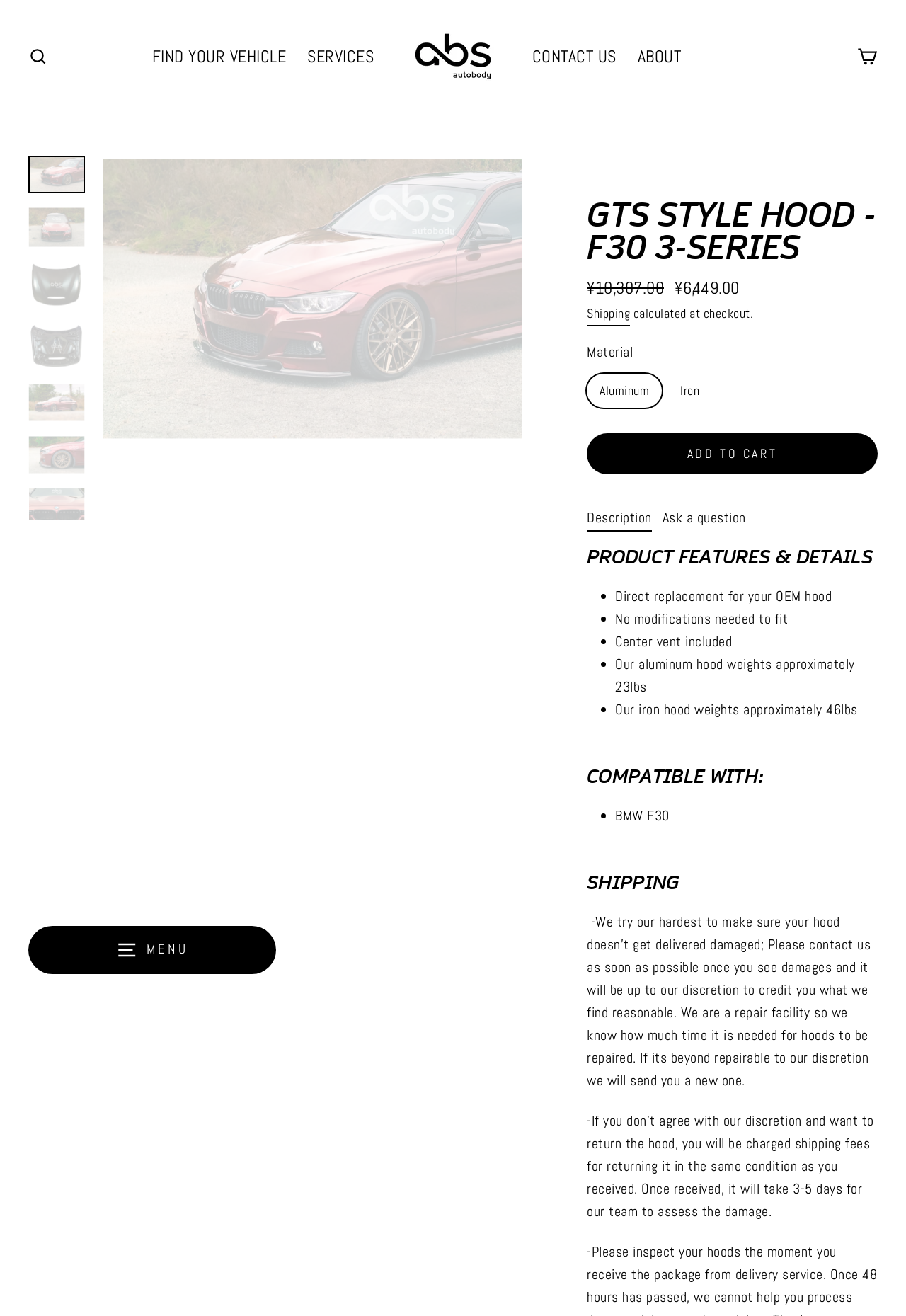Pinpoint the bounding box coordinates of the clickable element to carry out the following instruction: "Click the 'Description' button."

[0.648, 0.382, 0.719, 0.403]